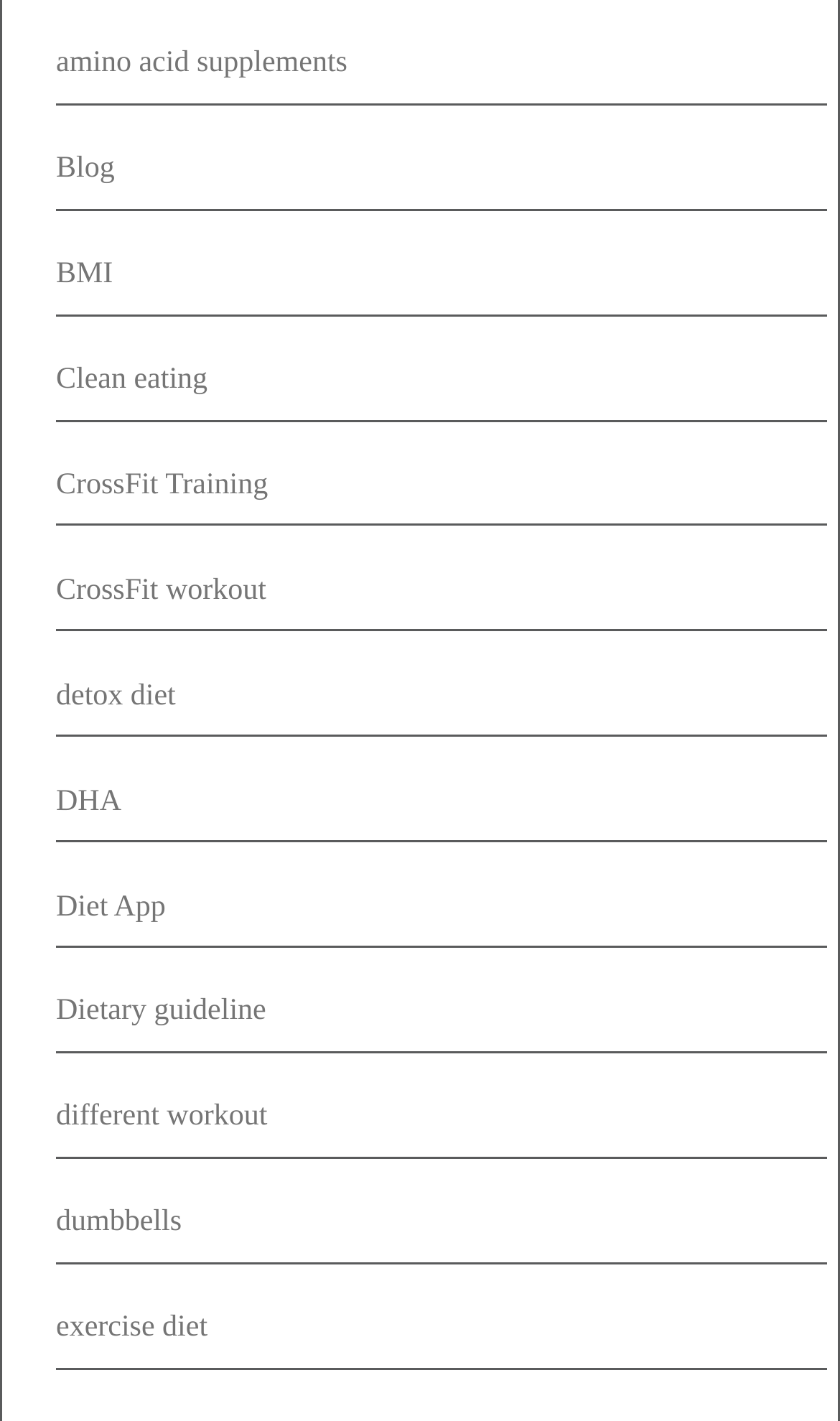Given the element description: "exercise diet", predict the bounding box coordinates of this UI element. The coordinates must be four float numbers between 0 and 1, given as [left, top, right, bottom].

[0.067, 0.923, 0.247, 0.946]